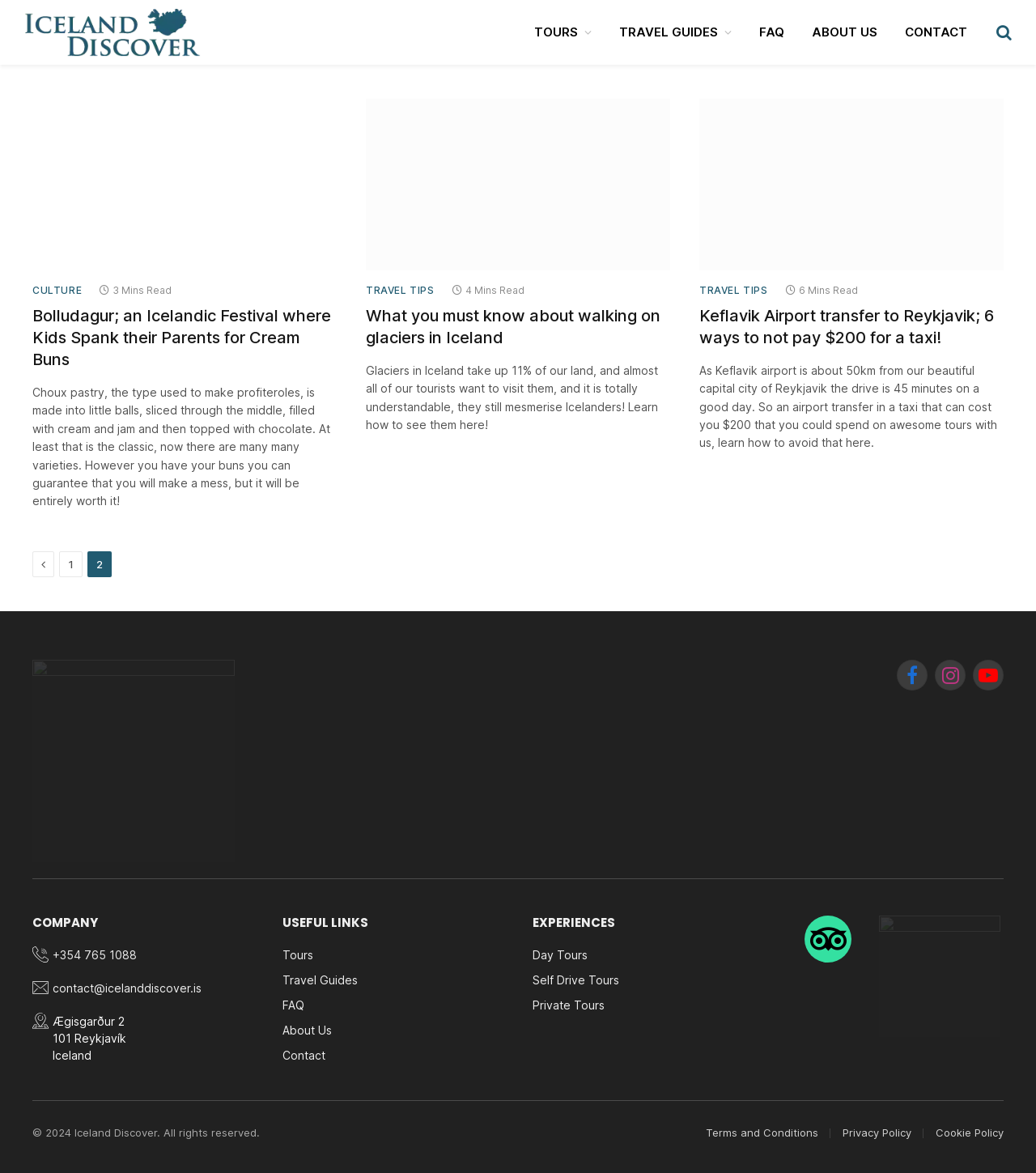Use the information in the screenshot to answer the question comprehensively: What is the topic of the first article?

The first article has a heading that says 'Bolludagur; an Icelandic Festival where Kids Spank their Parents for Cream Buns'. This suggests that the topic of the article is Bolludagur, an Icelandic festival.